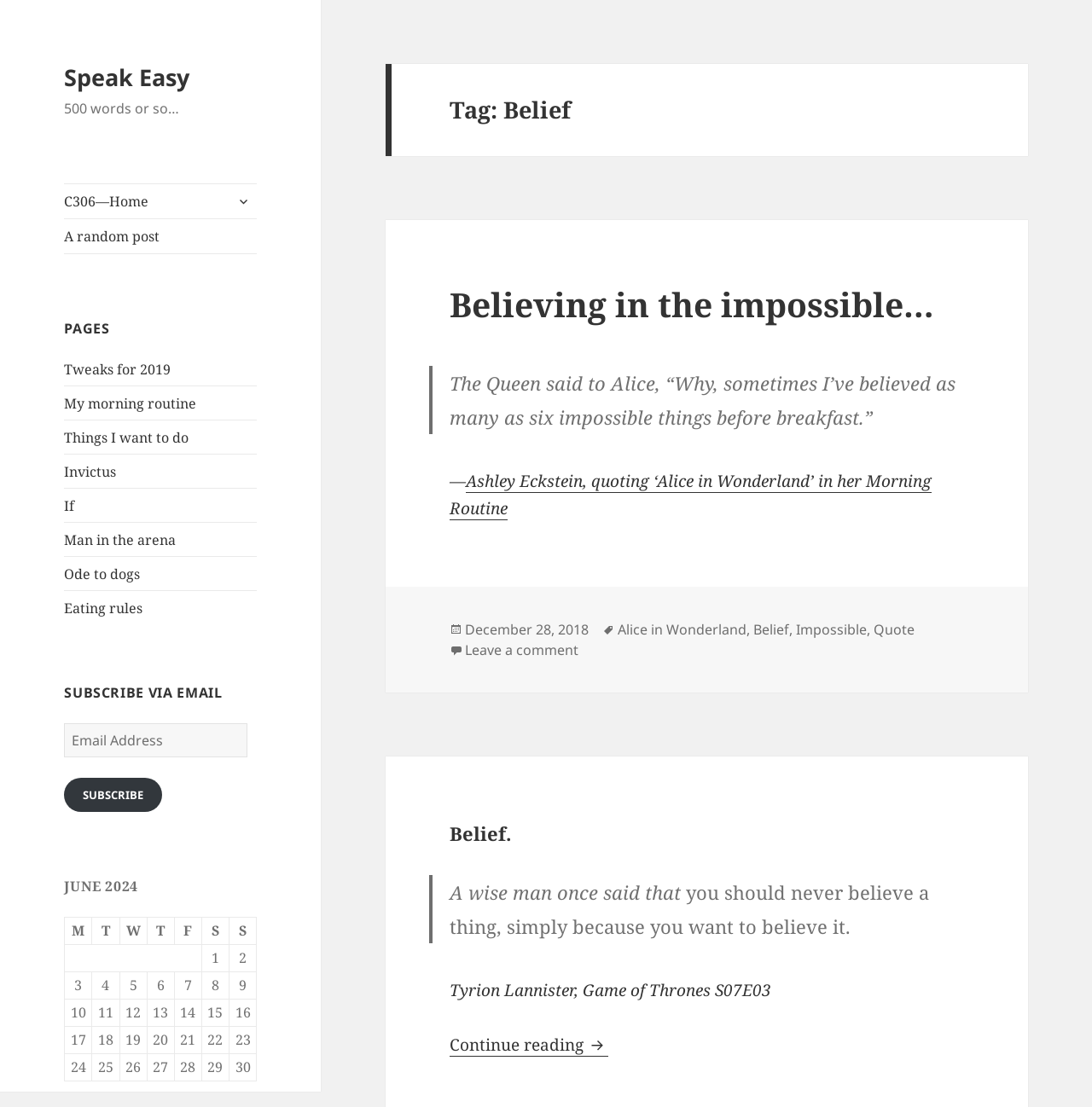Identify the bounding box coordinates of the element that should be clicked to fulfill this task: "Check the calendar for June 2024". The coordinates should be provided as four float numbers between 0 and 1, i.e., [left, top, right, bottom].

[0.059, 0.792, 0.235, 0.977]